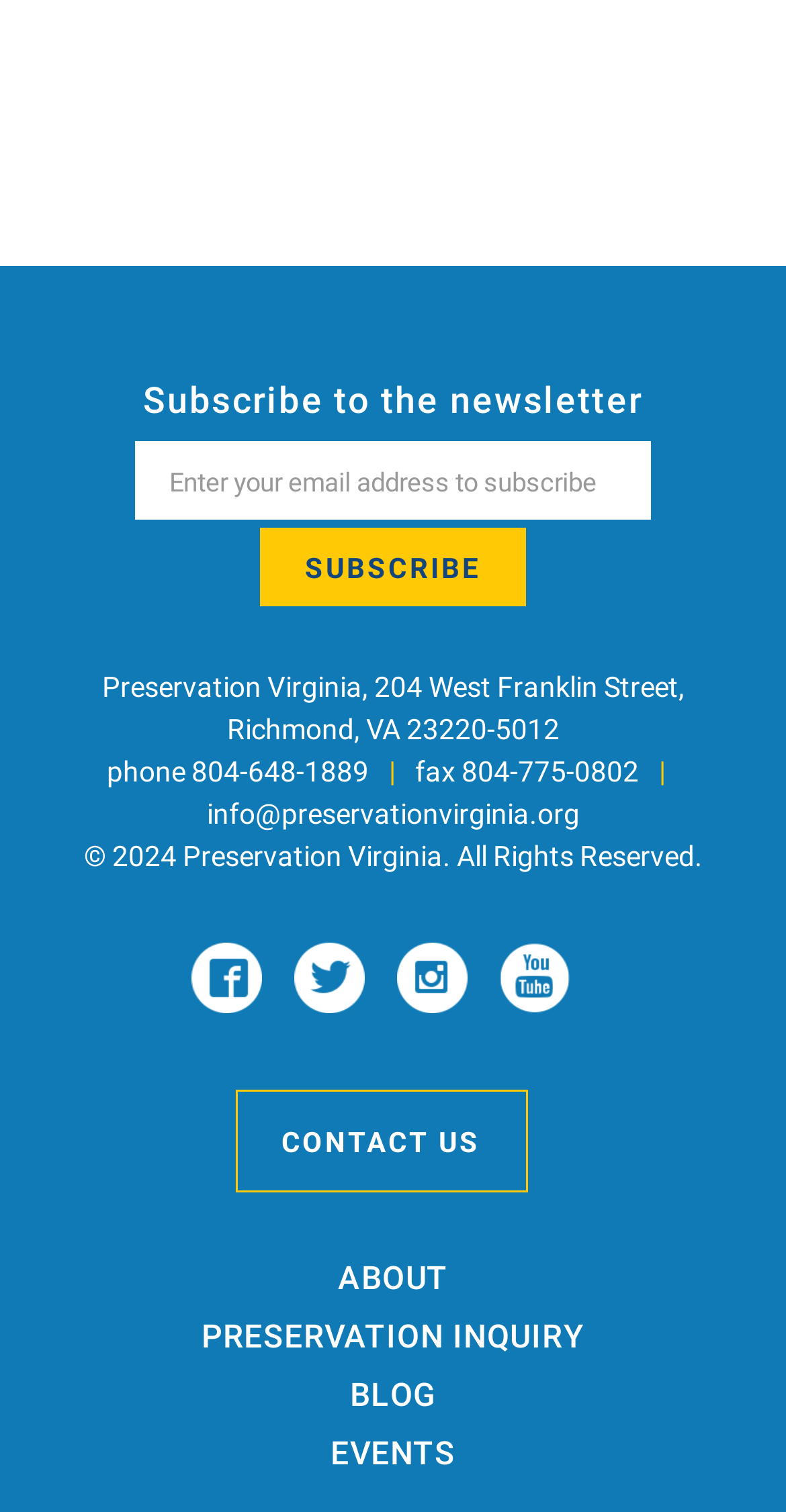Please provide the bounding box coordinates for the element that needs to be clicked to perform the following instruction: "Click the Subscribe button". The coordinates should be given as four float numbers between 0 and 1, i.e., [left, top, right, bottom].

[0.331, 0.349, 0.669, 0.401]